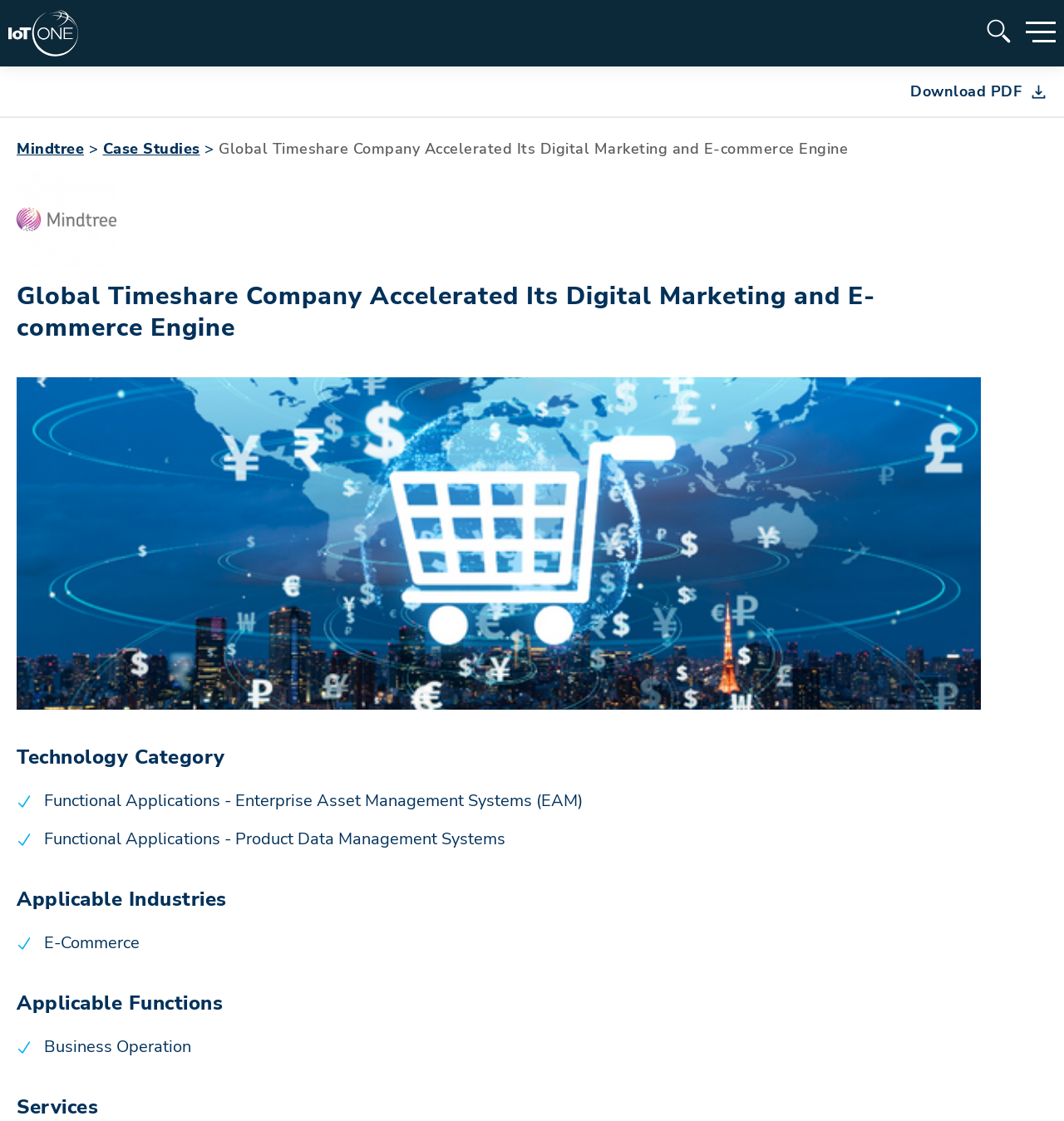Answer briefly with one word or phrase:
What is the company name in the logo?

Mindtree